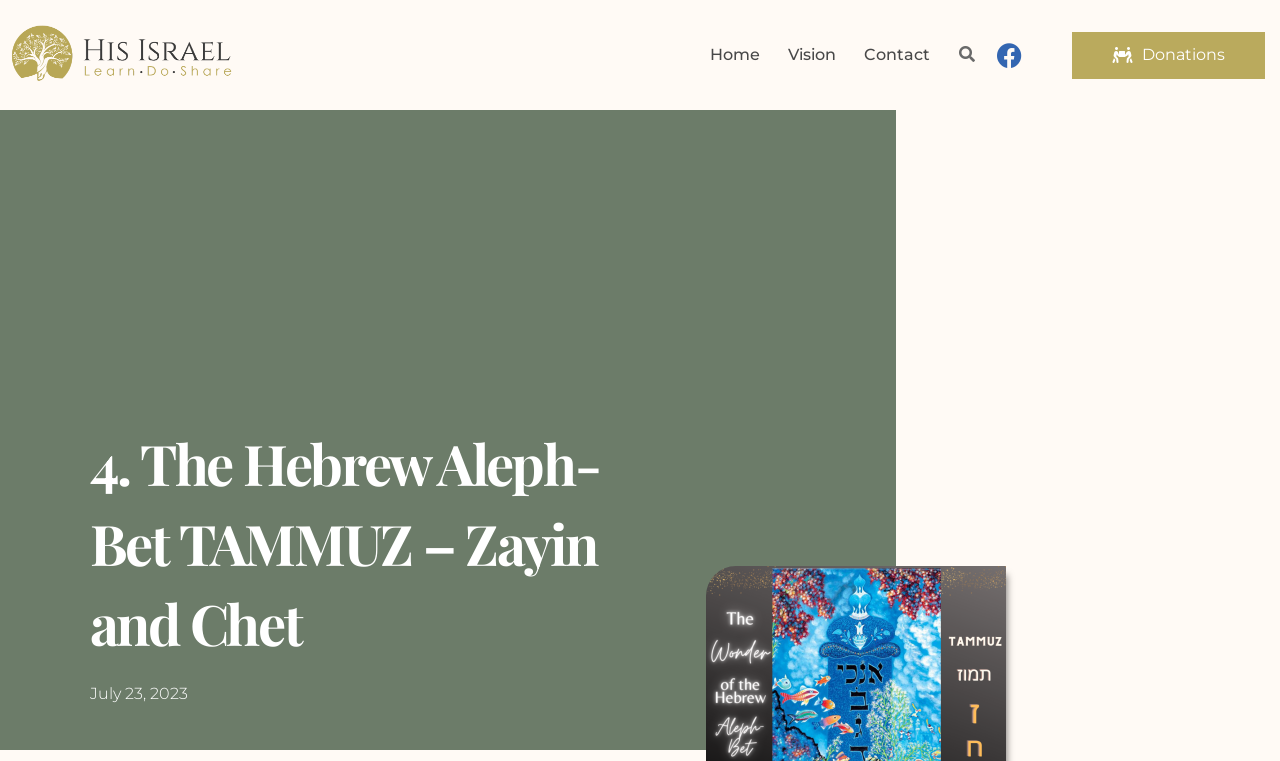Please examine the image and answer the question with a detailed explanation:
What is the name of the social media platform with a link on the webpage?

I found the link to the social media platform by looking at the link element with the text 'Facebook ' located at the top right of the webpage, with bounding box coordinates [0.769, 0.039, 0.808, 0.105].